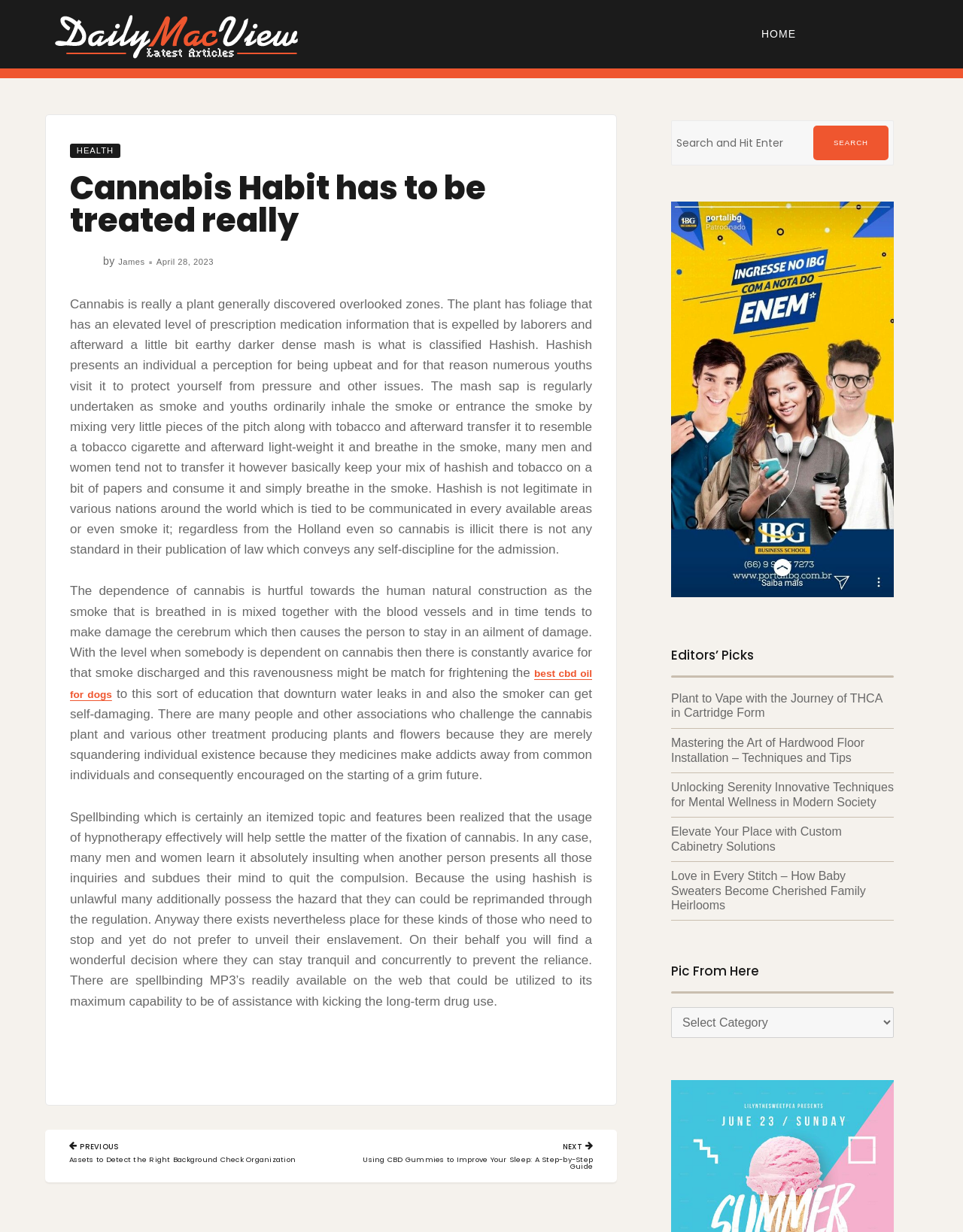Locate the headline of the webpage and generate its content.

Cannabis Habit has to be treated really